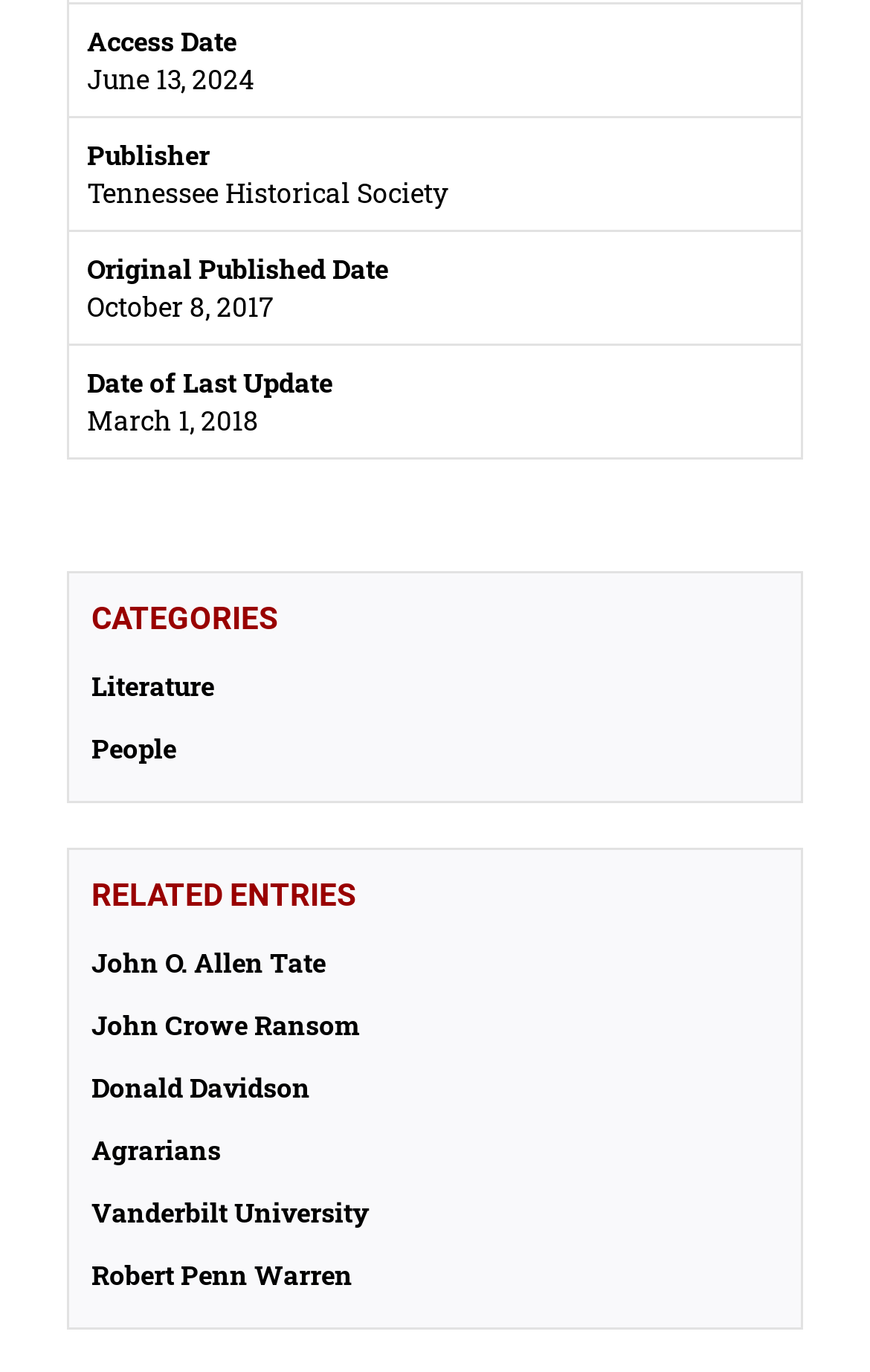Please determine the bounding box coordinates of the element's region to click in order to carry out the following instruction: "learn about Robert Penn Warren". The coordinates should be four float numbers between 0 and 1, i.e., [left, top, right, bottom].

[0.105, 0.913, 0.895, 0.942]